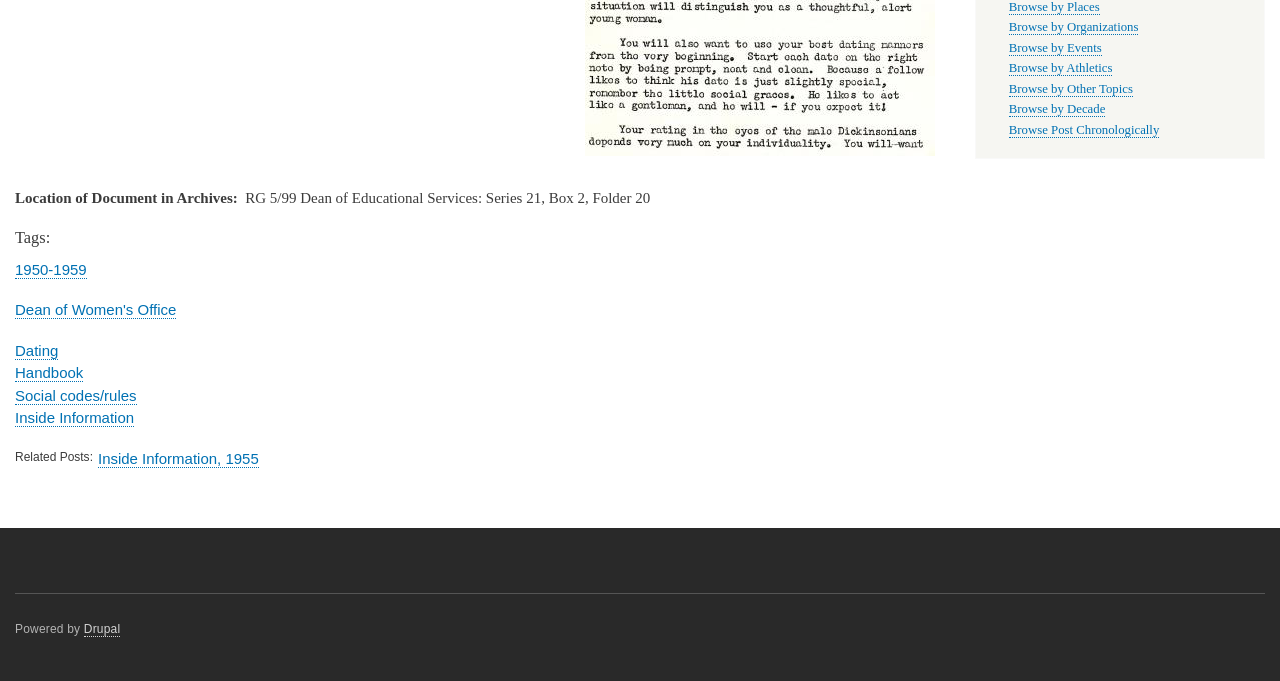Identify the bounding box for the described UI element: "Handbook".

[0.012, 0.535, 0.065, 0.561]